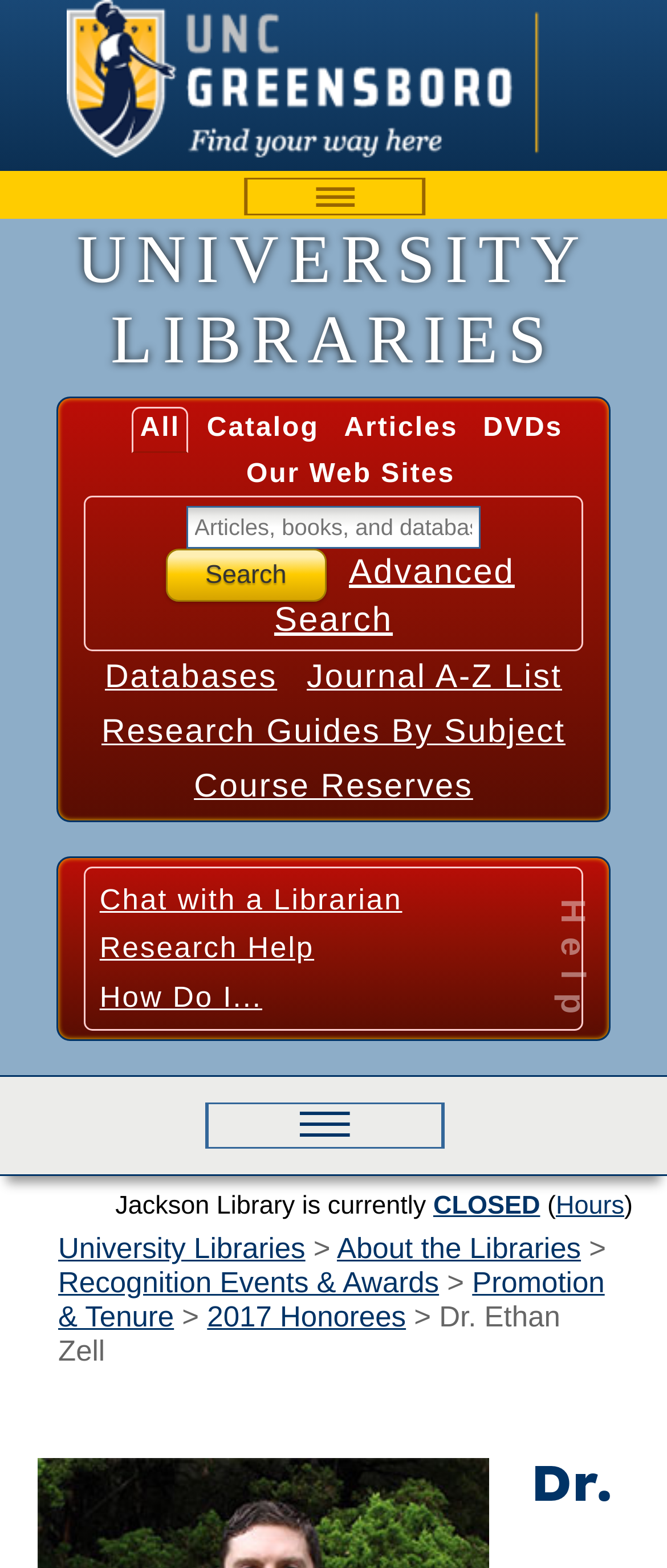Given the element description Relevant Organizations, predict the bounding box coordinates for the UI element in the webpage screenshot. The format should be (top-left x, top-left y, bottom-right x, bottom-right y), and the values should be between 0 and 1.

None